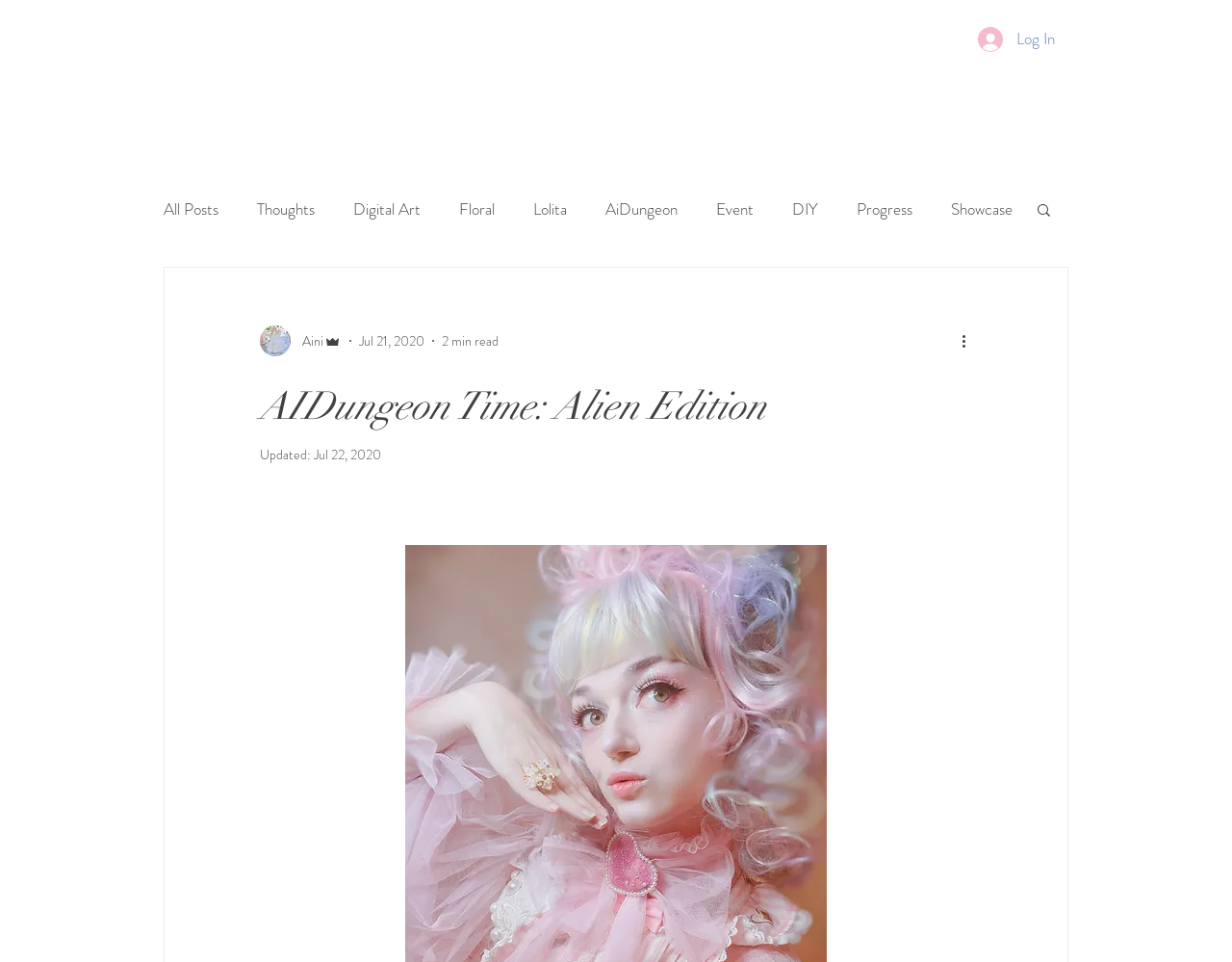Detail the webpage's structure and highlights in your description.

This webpage is a personal blog or website, with a focus on digital art, fashion, and gaming. At the top, there is a navigation menu with links to different sections, including "Home", "About", "Blog", and more. Below this menu, there is a logo image with the text "Aini Logo Transparent".

On the left side of the page, there is a sidebar with a list of links to various blog categories, including "All Posts", "Thoughts", "Digital Art", and many others. These links are organized into a hierarchical structure, with some categories having subcategories.

In the main content area, there is a heading that reads "AIDungeon Time: Alien Edition", which suggests that this is a specific blog post or article. Below this heading, there is a brief description or introduction, followed by a series of links and images.

There are several images on the page, including a writer's picture, a logo image, and several icons and graphics. Some of these images are used as buttons or links, while others are decorative.

At the top right corner of the page, there is a login button and a search button. The search button is accompanied by a small icon.

Overall, this webpage has a clean and organized layout, with a focus on providing easy access to various blog categories and articles. The use of images and icons adds visual interest and helps to break up the text.